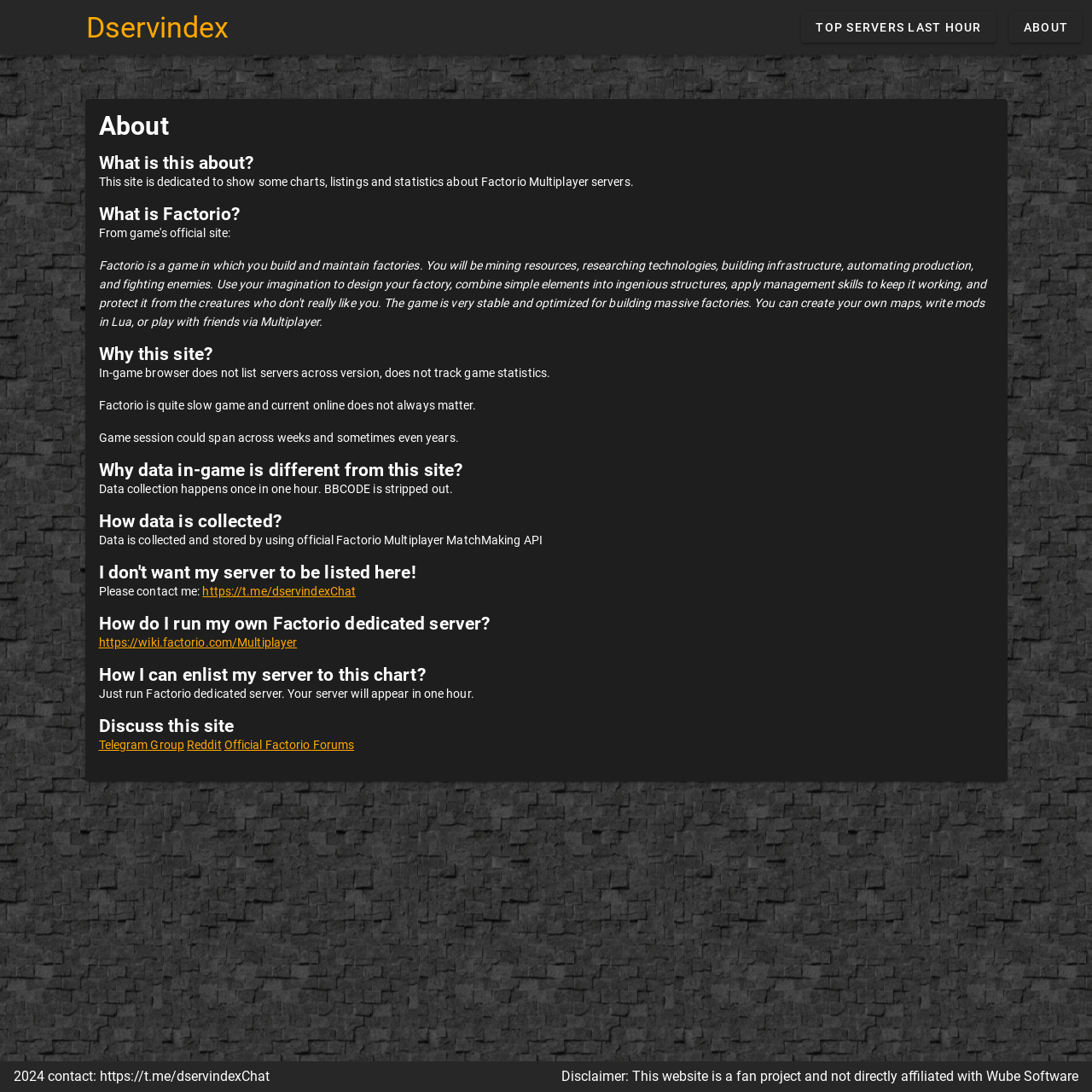Write an elaborate caption that captures the essence of the webpage.

The webpage is dedicated to listing Factorio multiplayer servers across all game versions and mods. At the top, there are three links: "Dservindex" on the left, "TOP SERVERS LAST HOUR" in the center, and "ABOUT" on the right. 

Below these links, there is a main section that occupies most of the page. This section is divided into several parts, each with a heading and some descriptive text. The first part is about the website, explaining that it shows charts, listings, and statistics about Factorio multiplayer servers. 

The next part explains what Factorio is, followed by a section discussing why this website was created, highlighting the limitations of the in-game browser and online server listings. 

Further down, there are sections explaining why the data on the website might differ from the in-game data, how data is collected using the official Factorio Multiplayer MatchMaking API, and how to exclude a server from being listed. 

Additionally, there are sections providing information on how to run a Factorio dedicated server, how to enlist a server to the chart, and how to discuss the website. 

At the very bottom of the page, there is a footer section with two lines of text: a contact link and a disclaimer stating that the website is a fan project and not directly affiliated with Wube Software.